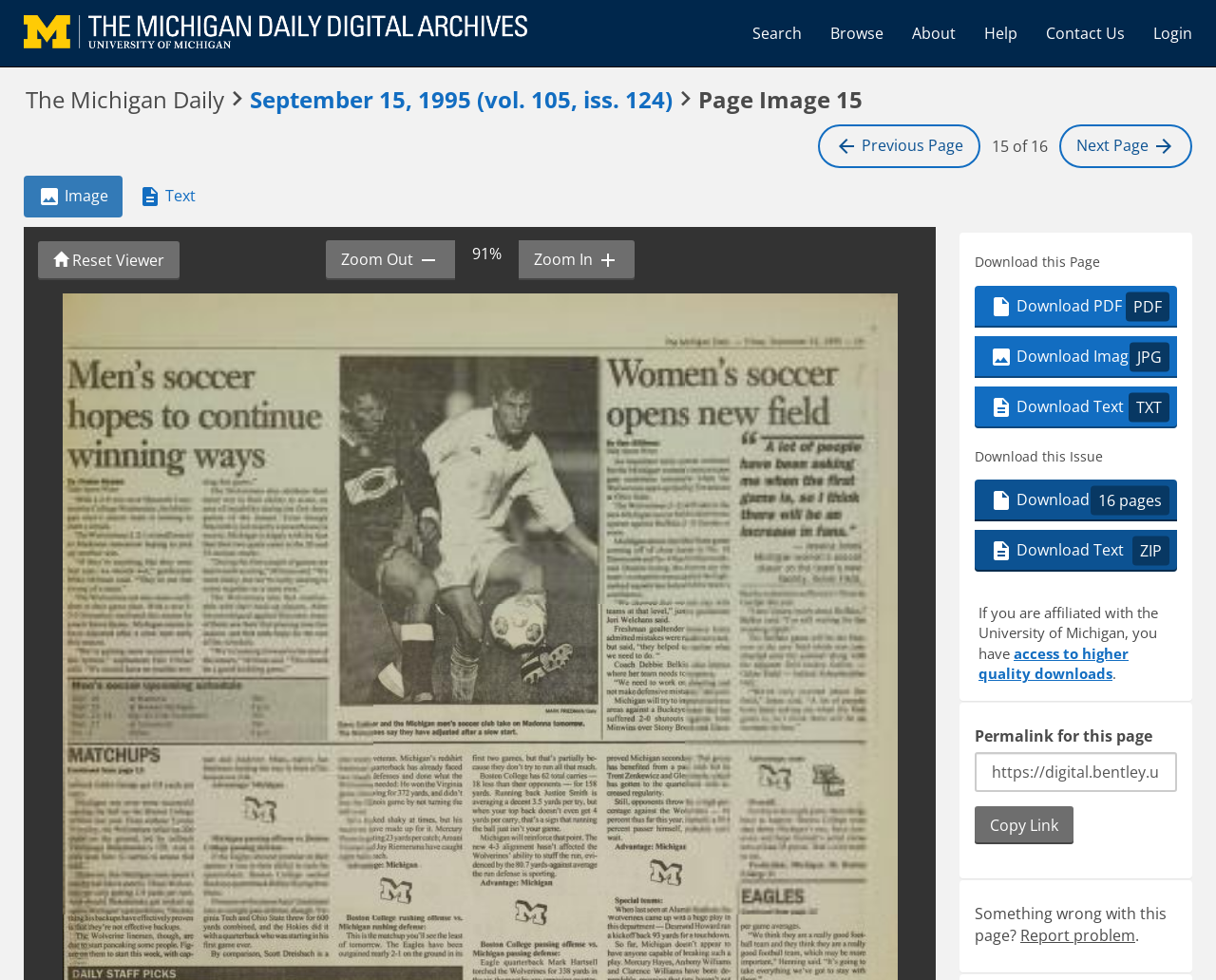Specify the bounding box coordinates of the region I need to click to perform the following instruction: "Download this page as PDF". The coordinates must be four float numbers in the range of 0 to 1, i.e., [left, top, right, bottom].

[0.802, 0.291, 0.968, 0.334]